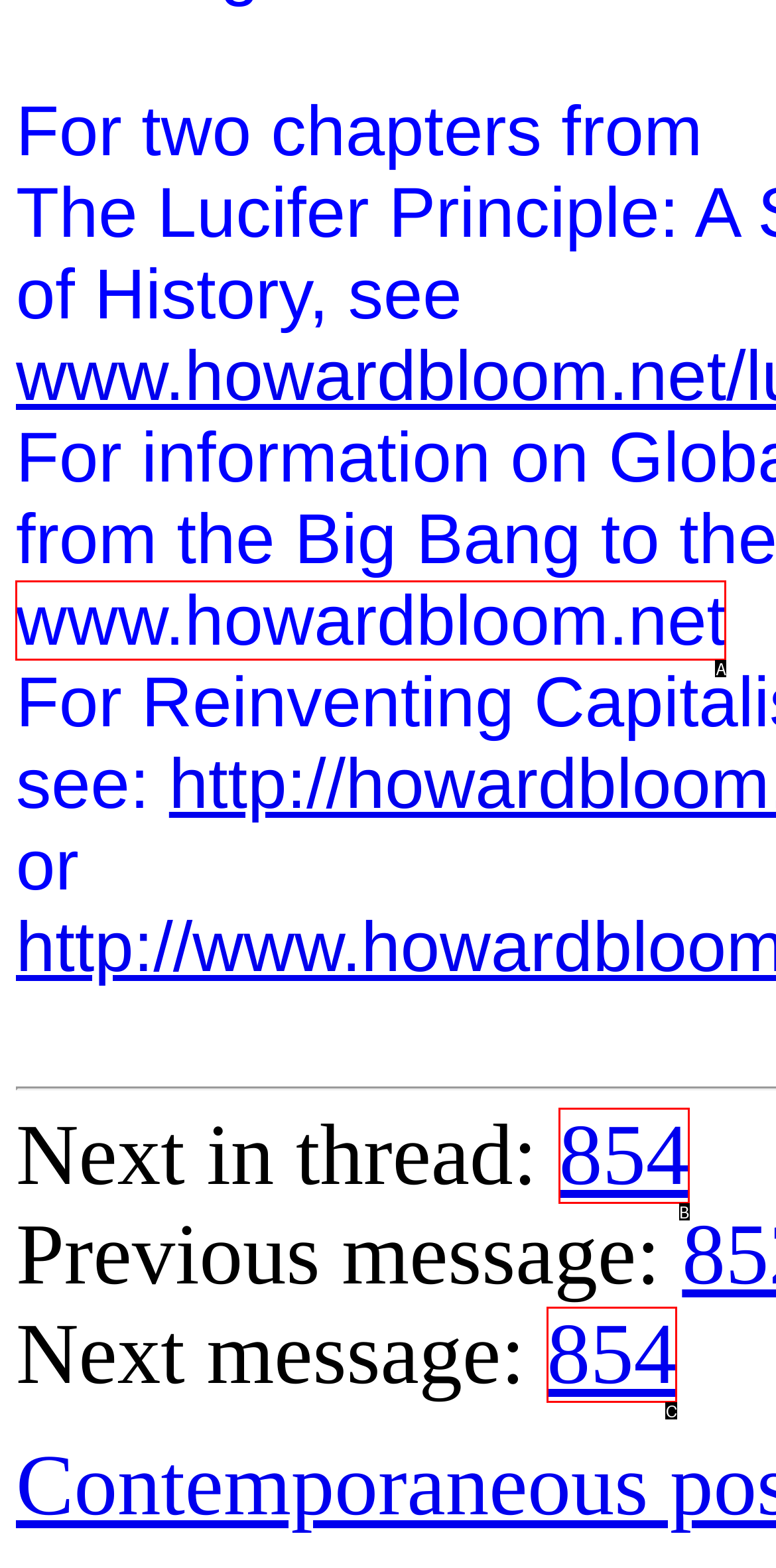Which option is described as follows: www.howardbloom.net
Answer with the letter of the matching option directly.

A